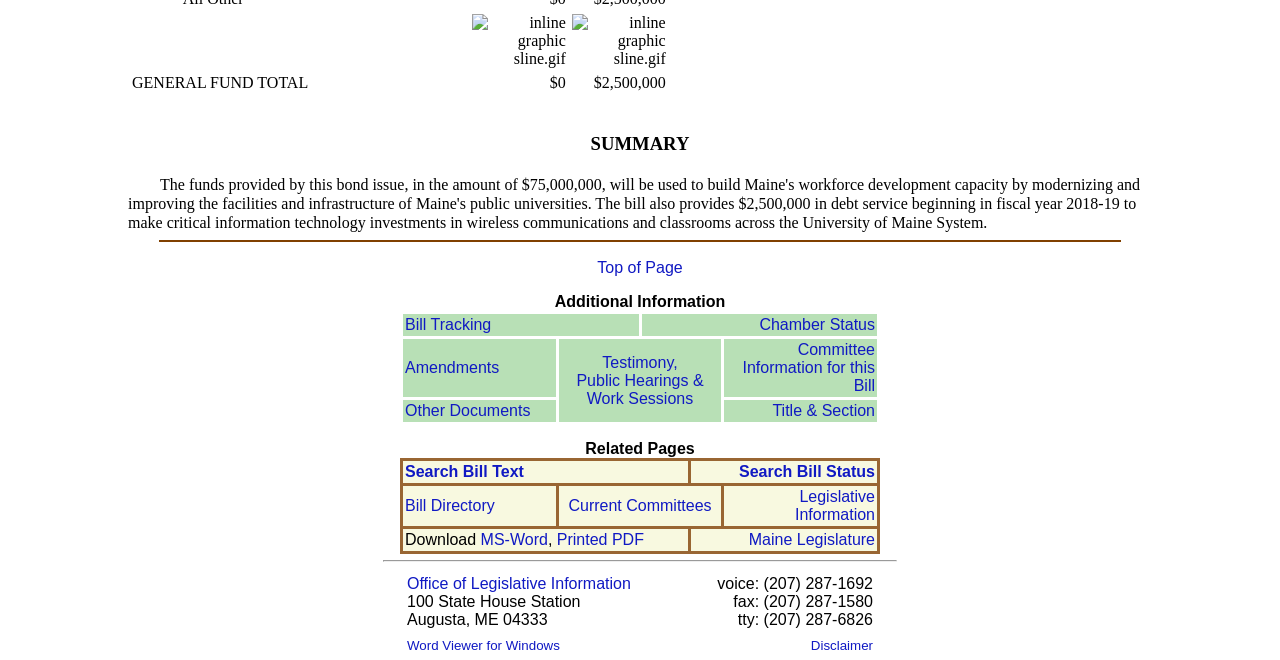Identify the bounding box coordinates of the specific part of the webpage to click to complete this instruction: "visit Office of Legislative Information".

[0.318, 0.871, 0.493, 0.896]